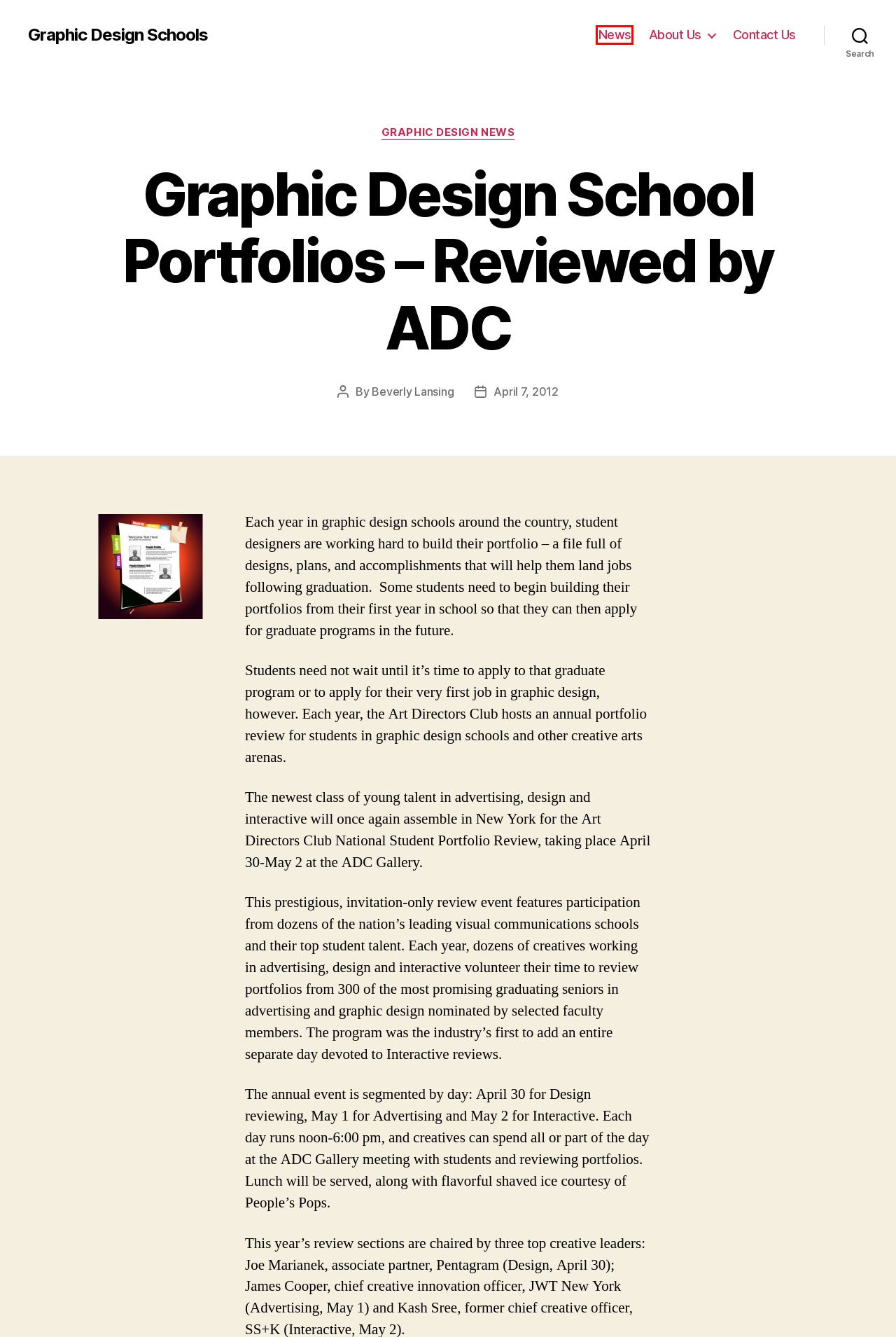A screenshot of a webpage is provided, featuring a red bounding box around a specific UI element. Identify the webpage description that most accurately reflects the new webpage after interacting with the selected element. Here are the candidates:
A. Graphic Design Schools
B. Graphic Design School Exhibitions – Graphic Design Schools
C. School of Graphic Design – Graphic Design Schools
D. Graphic Design News – Graphic Design Schools
E. Beverly Lansing – Graphic Design Schools
F. About Us – Graphic Design Schools
G. ADC National Student Portfolio Review 2012: Call for Creative Reviewers
H. Contact Us – Graphic Design Schools

D